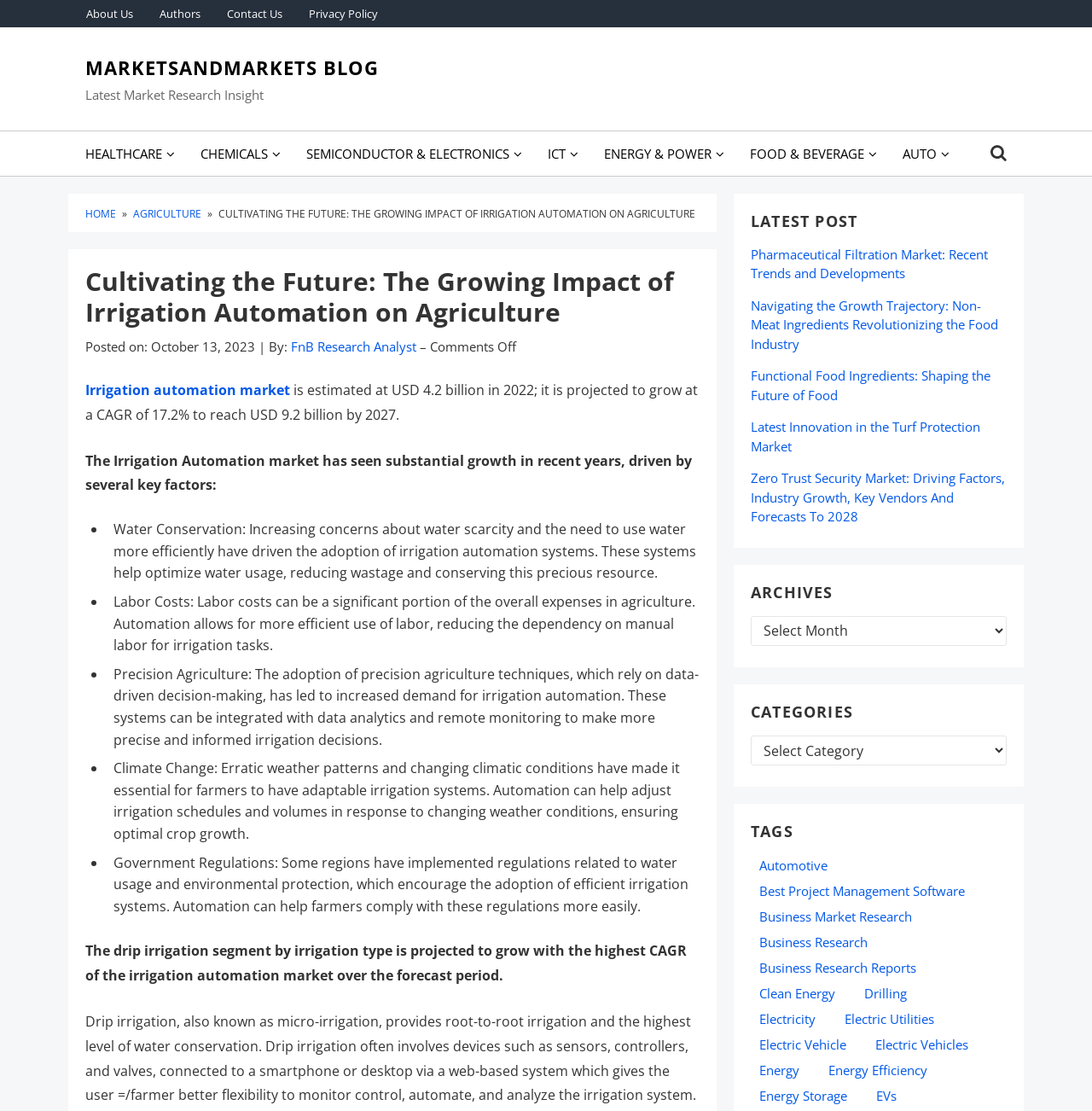Please answer the following question using a single word or phrase: 
What is the category of the latest post?

AGRICULTURE